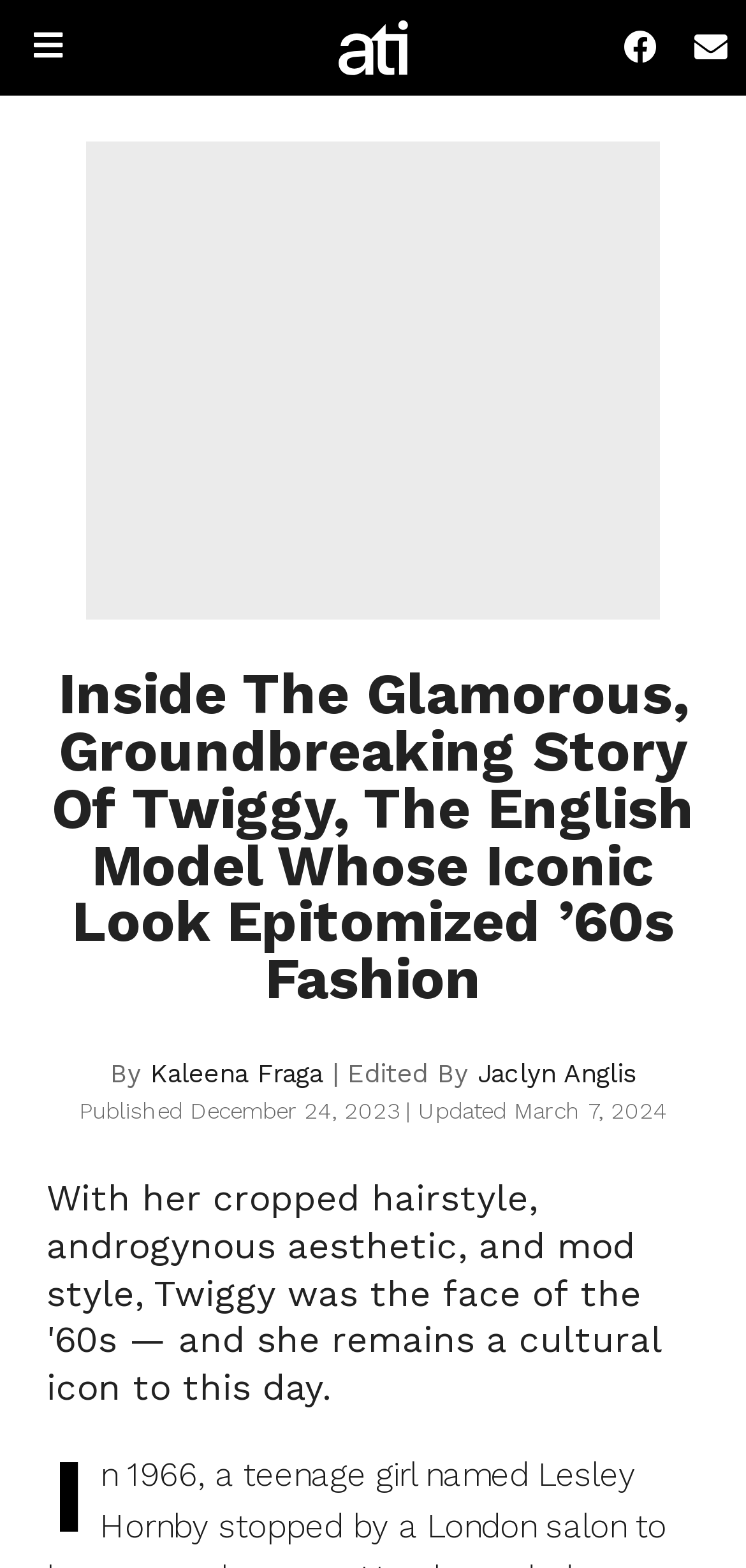Given the element description "Kaleena Fraga", identify the bounding box of the corresponding UI element.

[0.201, 0.674, 0.432, 0.694]